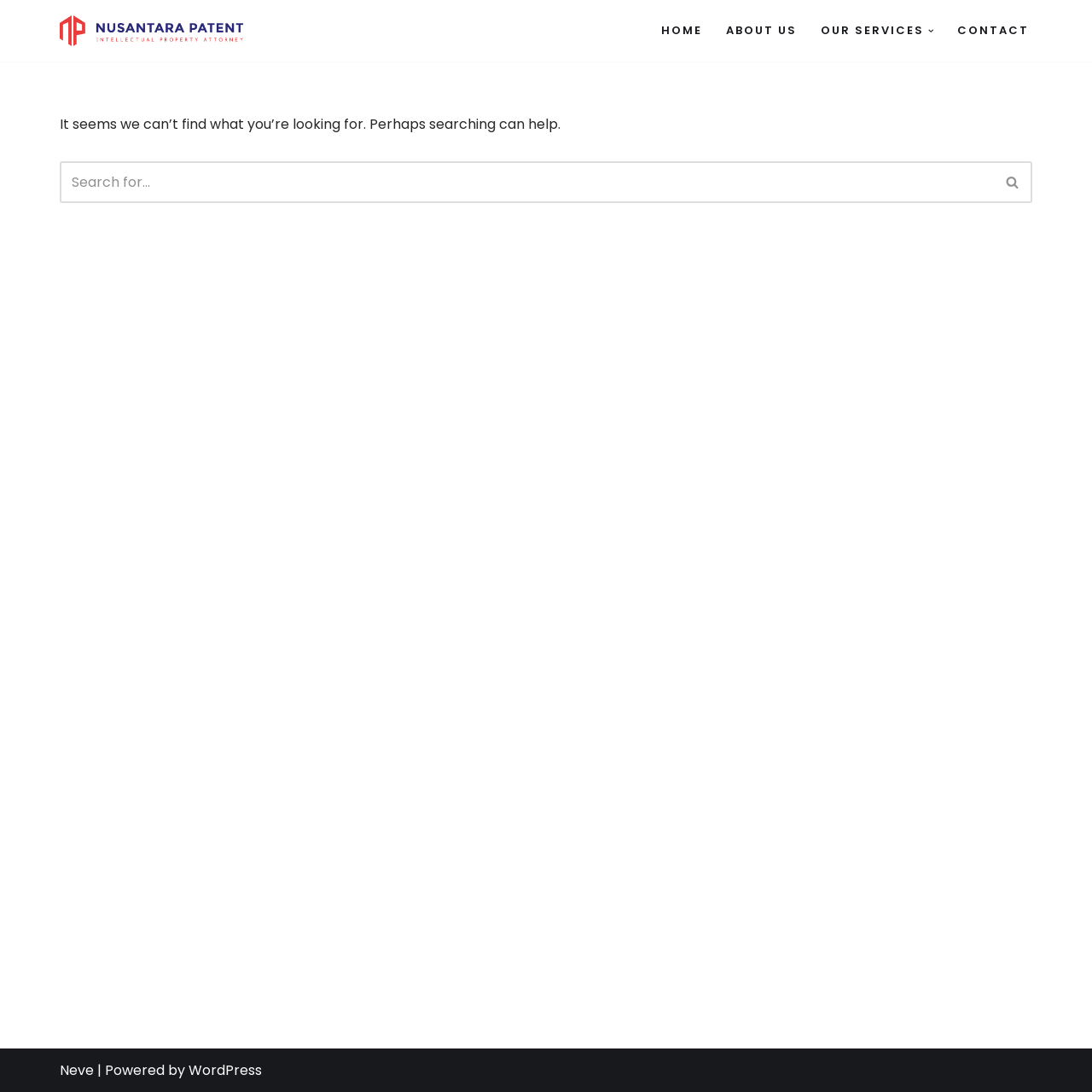Please predict the bounding box coordinates of the element's region where a click is necessary to complete the following instruction: "Search for something". The coordinates should be represented by four float numbers between 0 and 1, i.e., [left, top, right, bottom].

[0.055, 0.148, 0.945, 0.186]